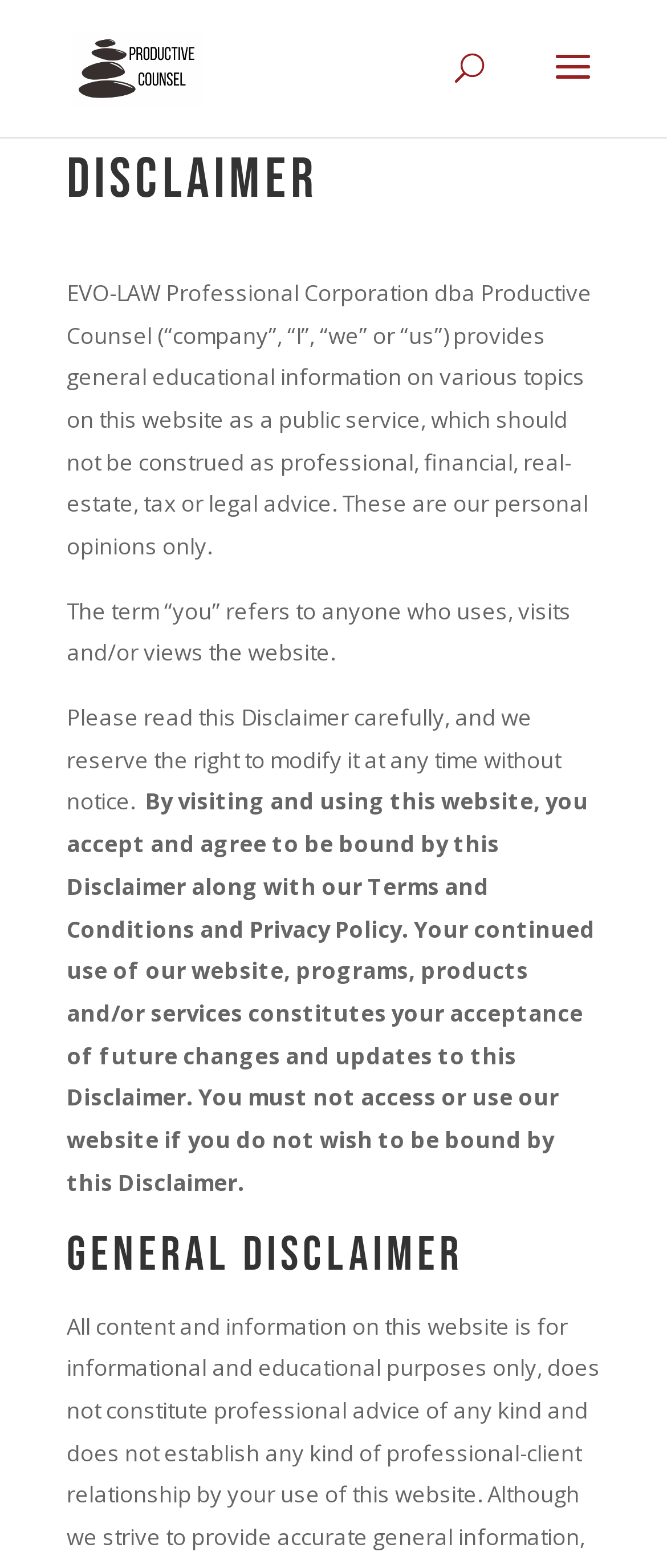Describe the entire webpage, focusing on both content and design.

The webpage is a disclaimer page for Productive Counsel, a professional corporation. At the top left, there is a link to the company's homepage, accompanied by a logo image. Below the link, a search bar is positioned, spanning almost the entire width of the page.

The main content of the page is divided into sections, with headings and paragraphs of text. The first heading, "Disclaimer", is located near the top of the page, followed by a paragraph of text that explains the purpose of the website and the limitations of the information provided. This paragraph is quite long and takes up a significant portion of the page.

Below this paragraph, there are several shorter paragraphs of text, each with its own distinct topic. The first of these paragraphs explains the meaning of the term "you" on the website. The next paragraph discusses the importance of reading the disclaimer carefully and the company's right to modify it at any time. The final paragraph outlines the terms of using the website, including the acceptance of the disclaimer, terms and conditions, and privacy policy.

Near the bottom of the page, there is another heading, "GENERAL DISCLAIMER", which appears to be a summary or conclusion to the disclaimer. Overall, the page is densely packed with text, with a focus on providing detailed information about the company's disclaimer and terms of use.